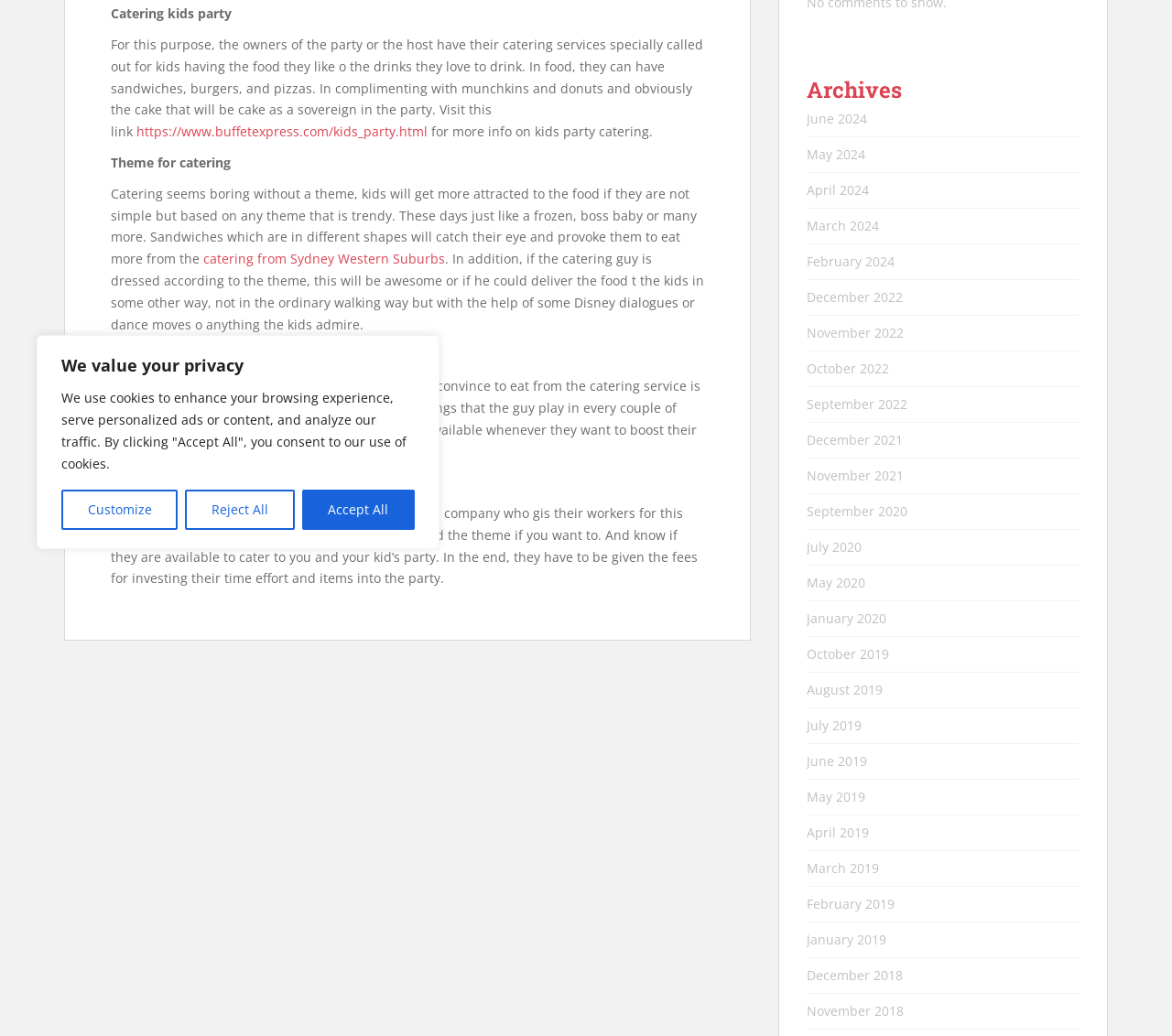Using the description "https://www.buffetexpress.com/kids_party.html", locate and provide the bounding box of the UI element.

[0.116, 0.118, 0.365, 0.135]